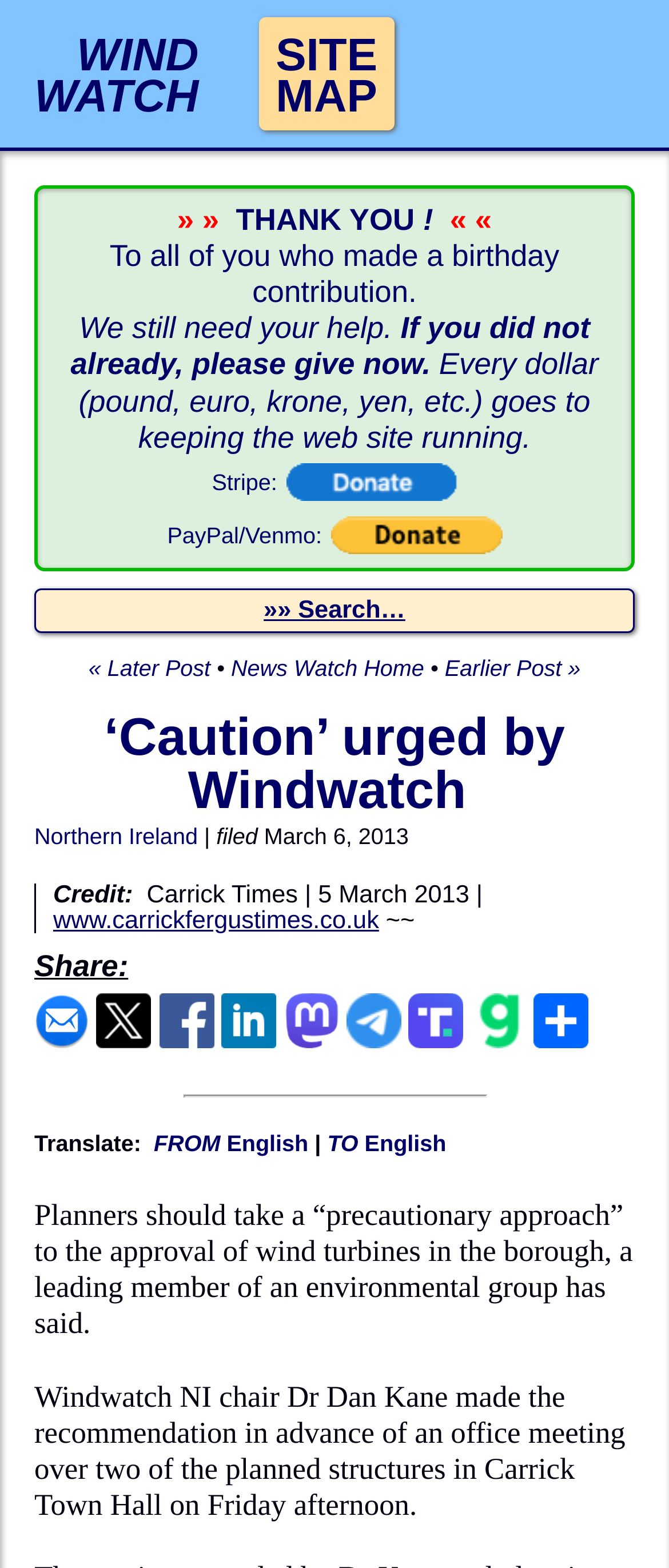Highlight the bounding box coordinates of the region I should click on to meet the following instruction: "Share the article via email".

[0.051, 0.651, 0.133, 0.673]